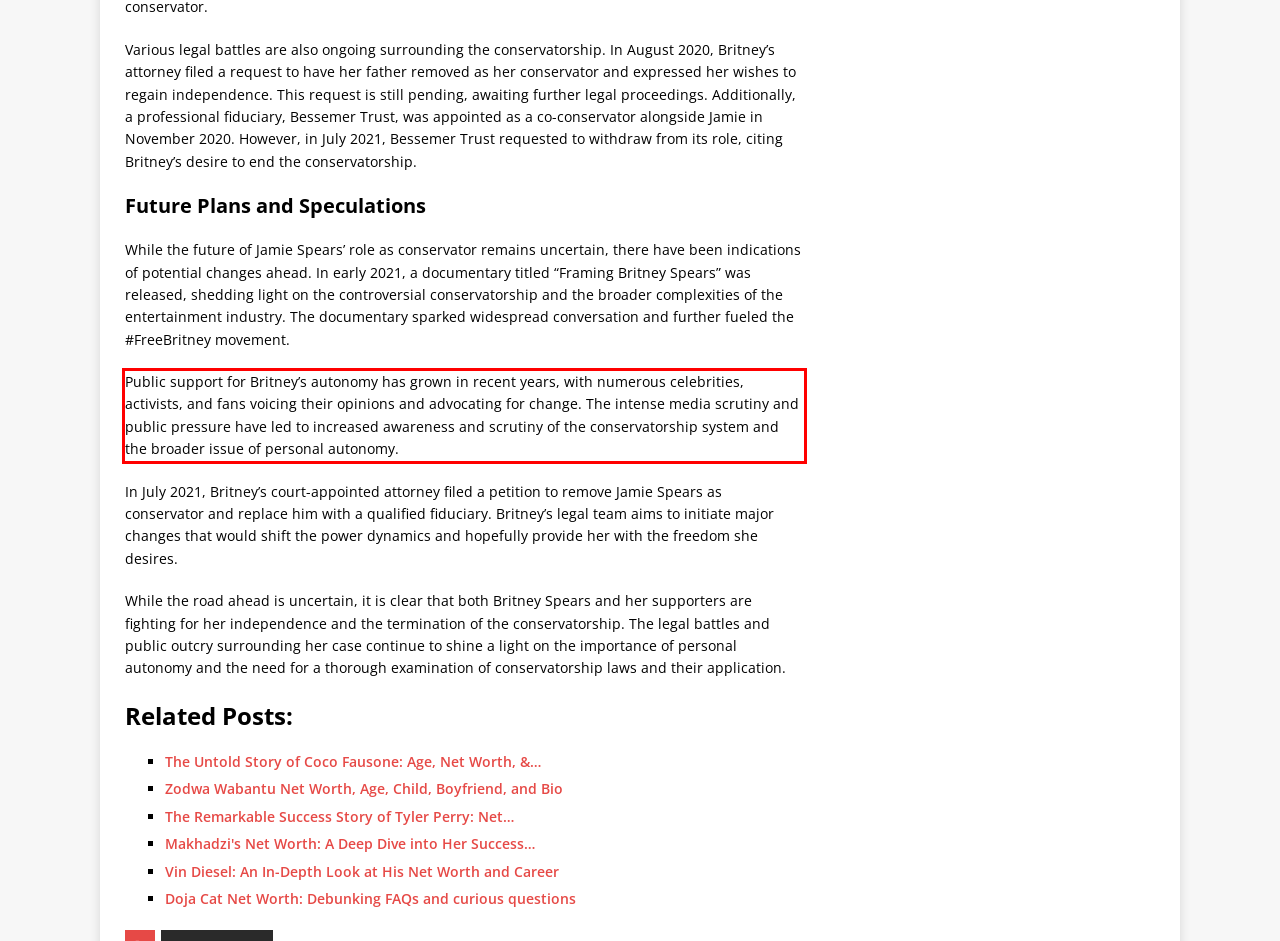Look at the webpage screenshot and recognize the text inside the red bounding box.

Public support for Britney’s autonomy has grown in recent years, with numerous celebrities, activists, and fans voicing their opinions and advocating for change. The intense media scrutiny and public pressure have led to increased awareness and scrutiny of the conservatorship system and the broader issue of personal autonomy.